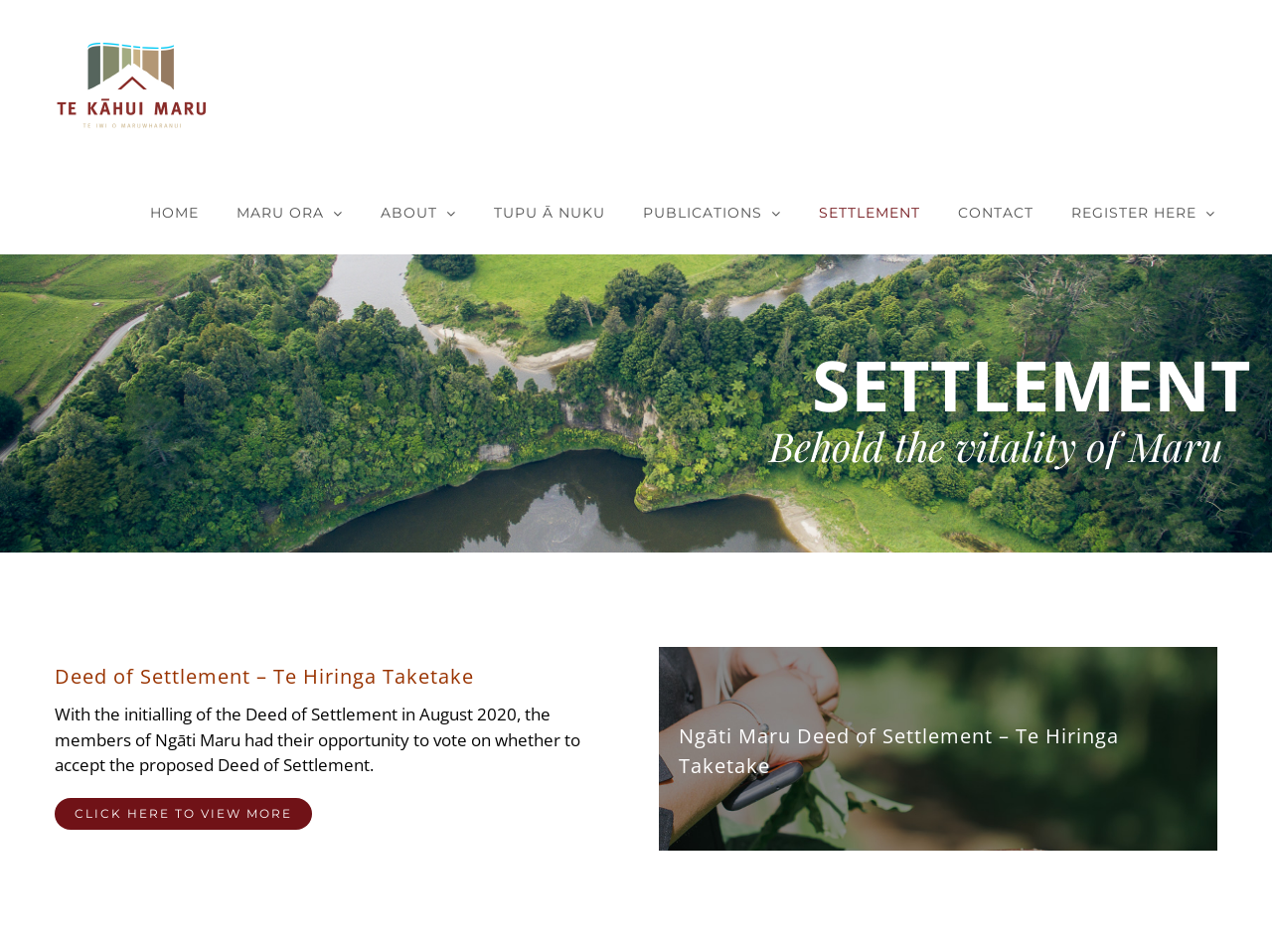Describe all the visual and textual components of the webpage comprehensively.

The webpage is about the Ngāti Maru settlement, with a focus on the Deed of Settlement. At the top left corner, there is a logo of Ngāti Maru, which is an image linked to the Ngāti Maru website. Below the logo, there is a main menu navigation bar that spans almost the entire width of the page, containing links to various sections such as HOME, MARU ORA, ABOUT, TUPU Ā NUKU, PUBLICATIONS, SETTLEMENT, CONTACT, and REGISTER HERE.

On the right side of the page, there is a large heading that reads "Deed of Settlement – Te Hiringa Taketake", which is followed by a paragraph of text that explains the initialling of the Deed of Settlement in August 2020 and the voting process for Ngāti Maru members. Below this text, there is a link to "CLICK HERE TO VIEW MORE" that allows users to access more information.

Further down the page, there is another heading that reads "Ngāti Maru Deed of Settlement – Te Hiringa Taketake", which is likely a subheading or a related section to the previous one. There is also a link with no text content, which may be an image or an icon.

At the top center of the page, there is a static text that reads "Behold the vitality of Maru", which may be a slogan or a tagline for Ngāti Maru. Overall, the webpage appears to be a information portal for Ngāti Maru, providing details about their settlement and deed of settlement.